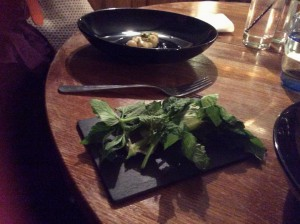What is in the black bowl?
Refer to the image and respond with a one-word or short-phrase answer.

Another dish